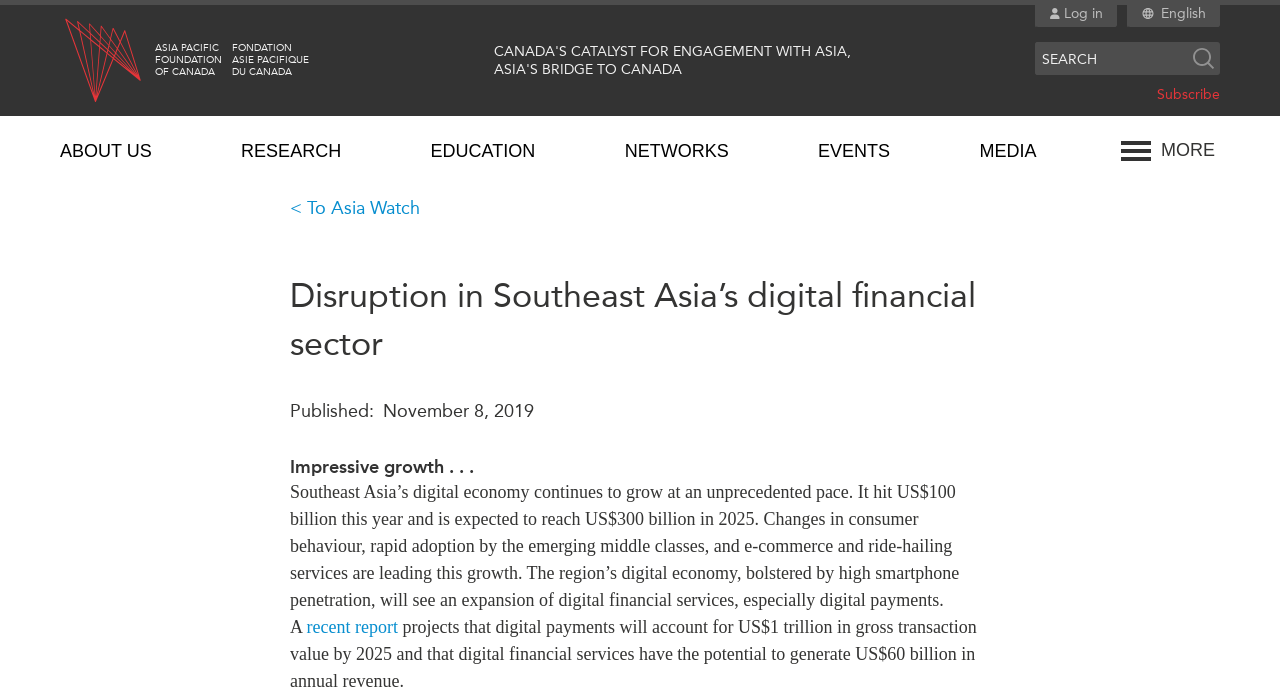Locate the bounding box coordinates of the element's region that should be clicked to carry out the following instruction: "search for something". The coordinates need to be four float numbers between 0 and 1, i.e., [left, top, right, bottom].

None